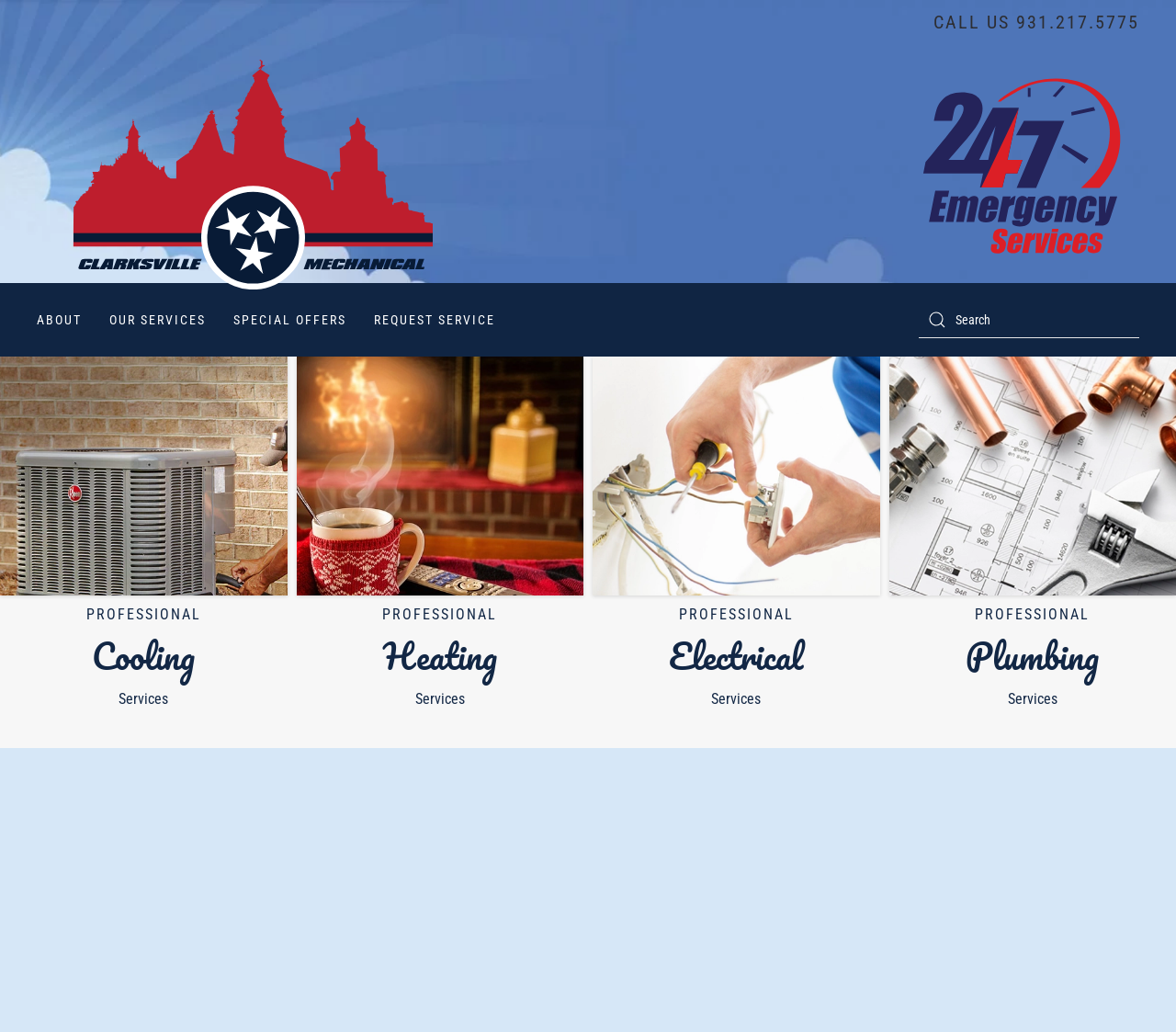Could you indicate the bounding box coordinates of the region to click in order to complete this instruction: "Click the 'Cooling' link".

[0.078, 0.607, 0.166, 0.663]